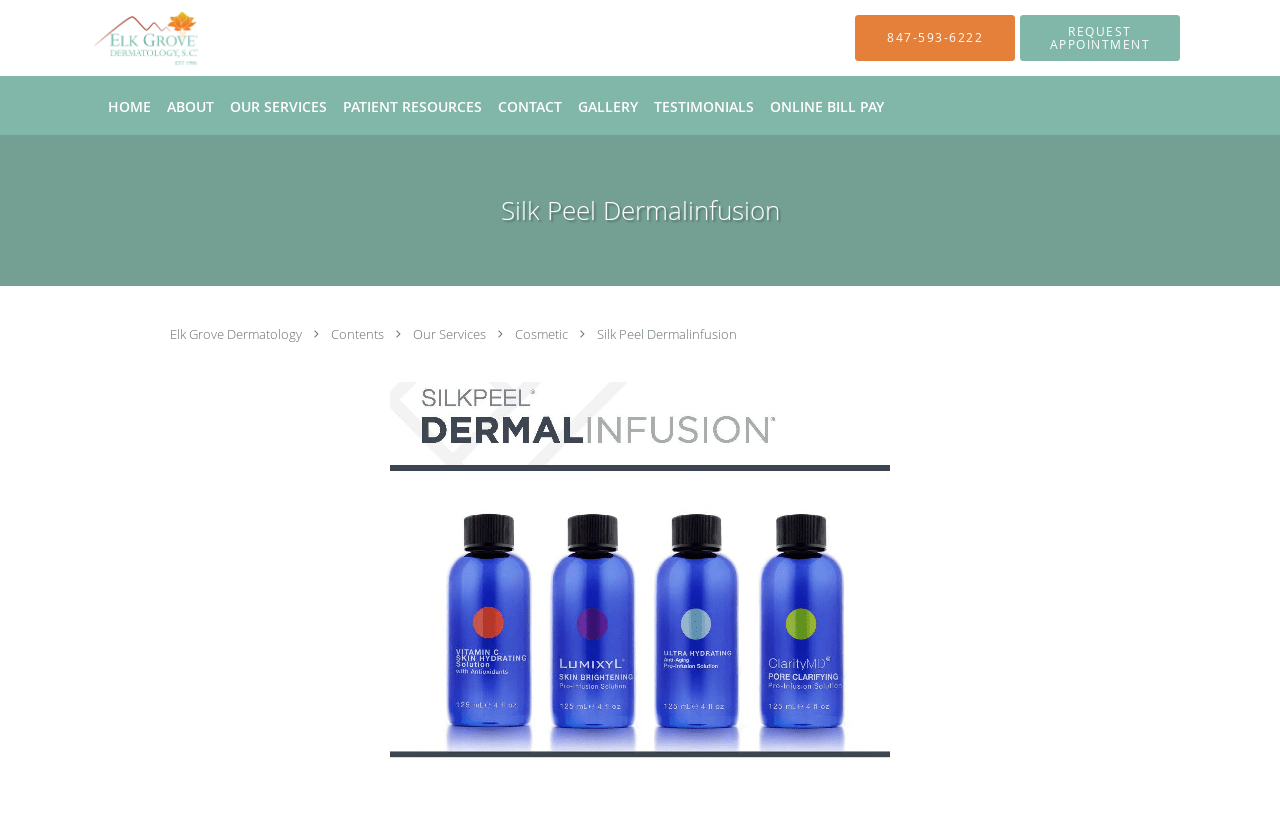Answer this question in one word or a short phrase: What services does the practice offer?

Medical, Surgical, and Cosmetic Dermatology